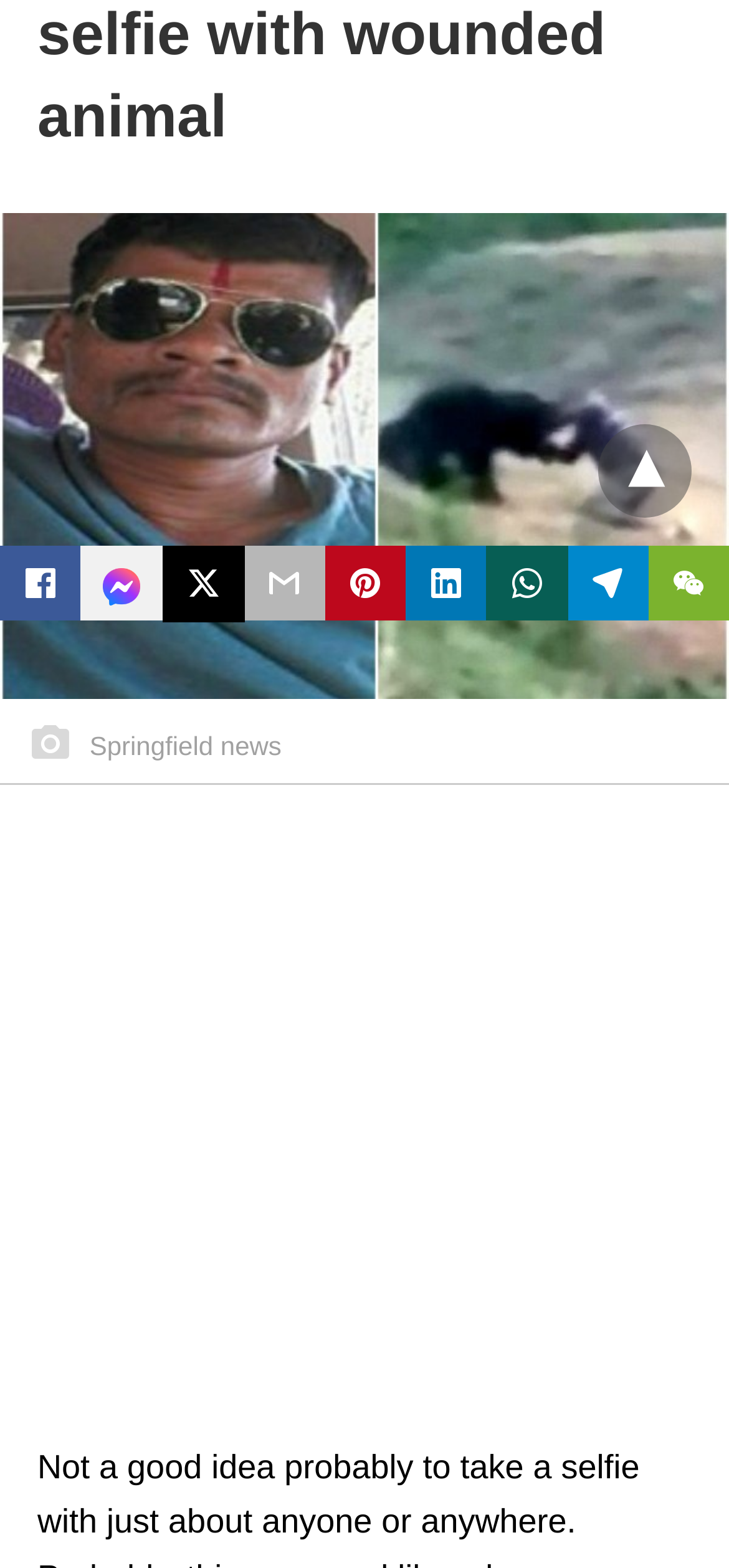Calculate the bounding box coordinates for the UI element based on the following description: "parent_node: Home title="back to top"". Ensure the coordinates are four float numbers between 0 and 1, i.e., [left, top, right, bottom].

[0.821, 0.271, 0.949, 0.33]